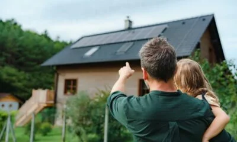Generate an in-depth description of the image you see.

The image depicts a man holding a young child while pointing towards a house equipped with solar panels on its rooftop. The setting suggests a focus on renewable energy solutions, with the surrounding greenery enhancing the eco-friendly theme. The man appears to be sharing an educational moment with the child, potentially highlighting the benefits of solar power and sustainable living. This scene aligns well with current discussions around the importance of renewable energy sources in combating climate change and fostering a sustainable future. The caption may resonate with topics like the advantages of solar power and family engagement in eco-friendly practices.